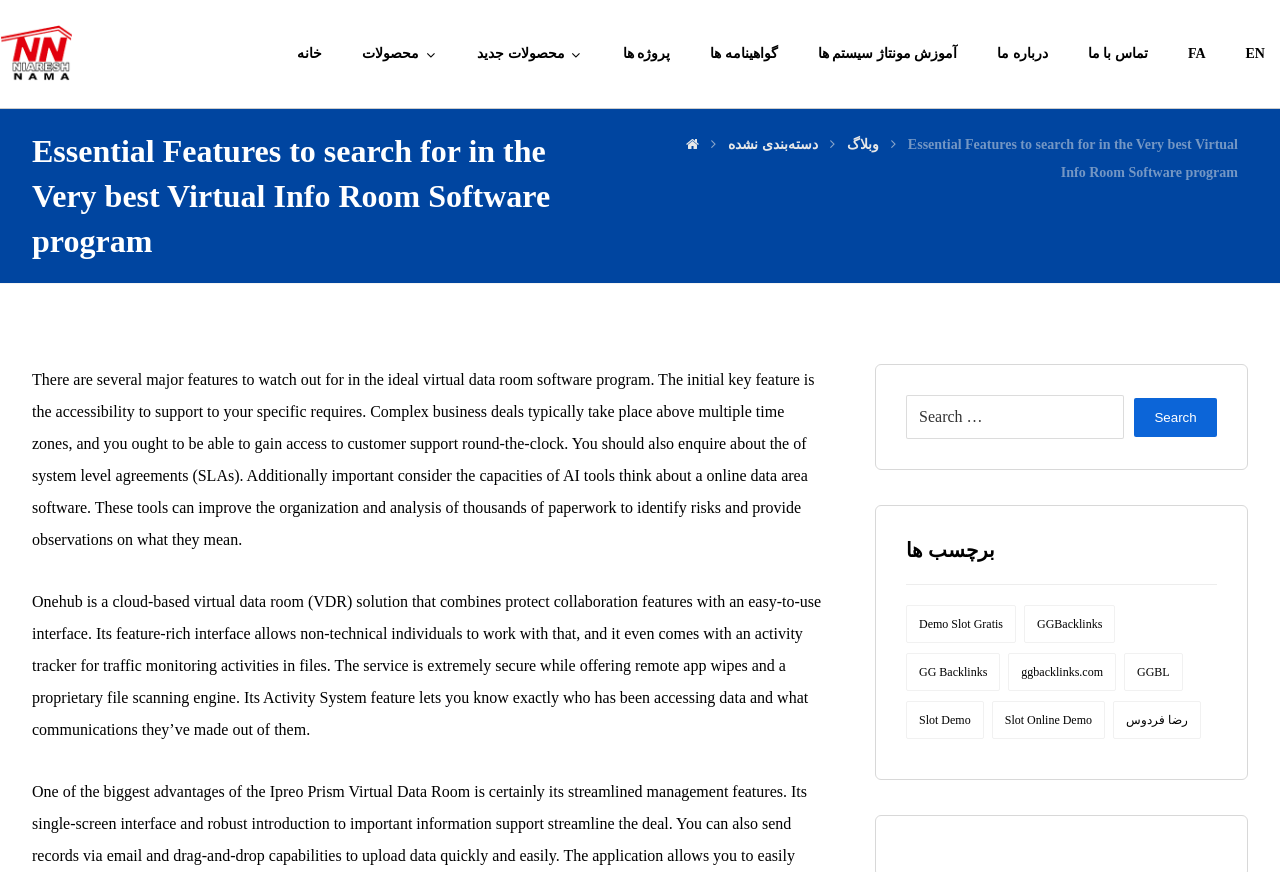Please specify the bounding box coordinates of the clickable section necessary to execute the following command: "Click on وبلاگ".

[0.662, 0.157, 0.687, 0.174]